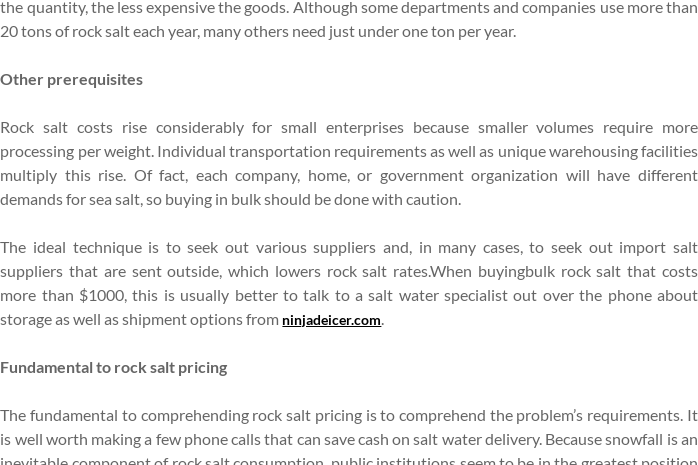Give a one-word or short phrase answer to the question: 
Who is the target audience for the financing solutions?

Individuals with poor credit